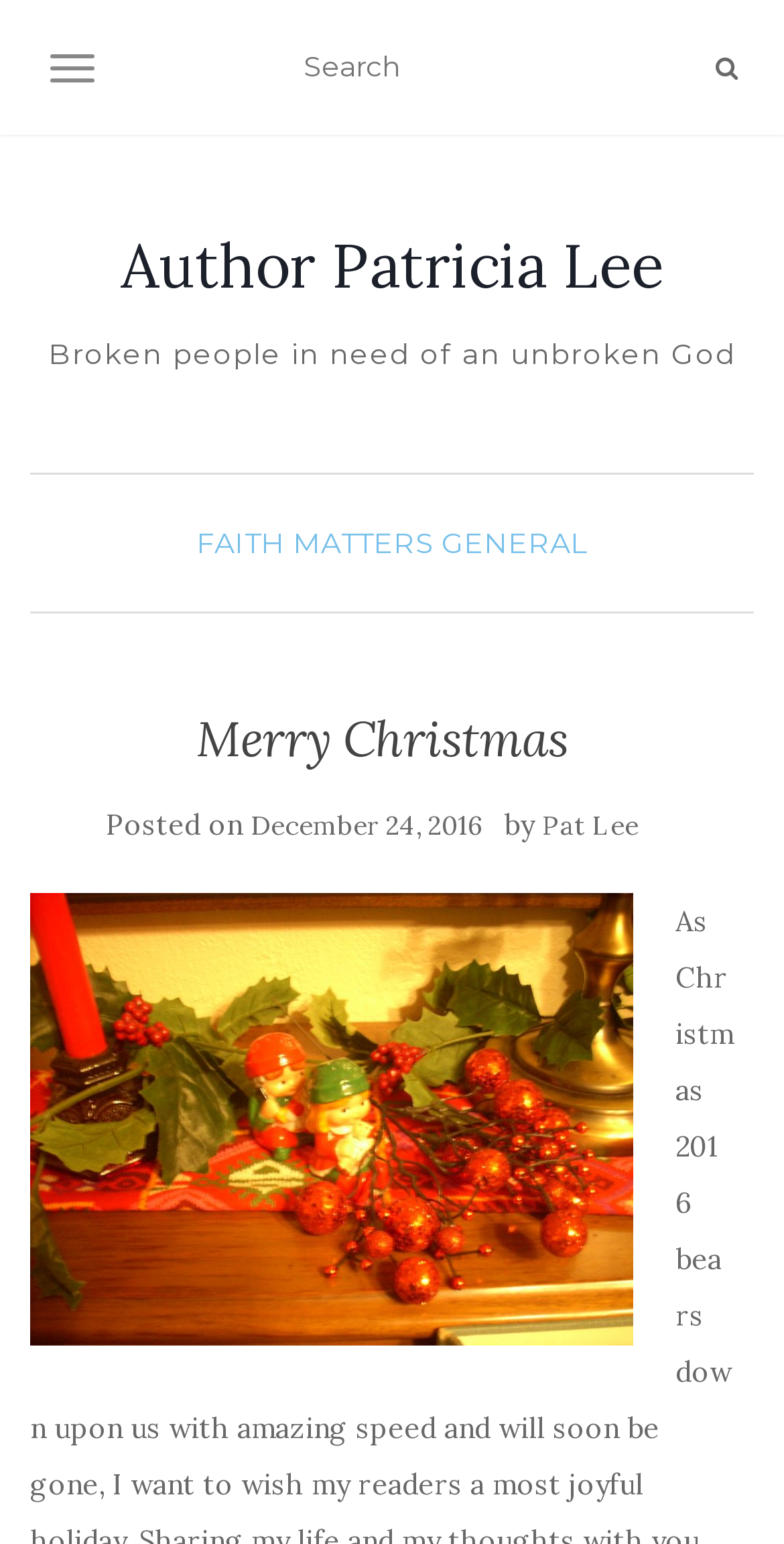Use the details in the image to answer the question thoroughly: 
How many navigation links are there?

I found the navigation links by looking at the links 'FAITH MATTERS' and 'GENERAL' which are next to each other on the webpage.